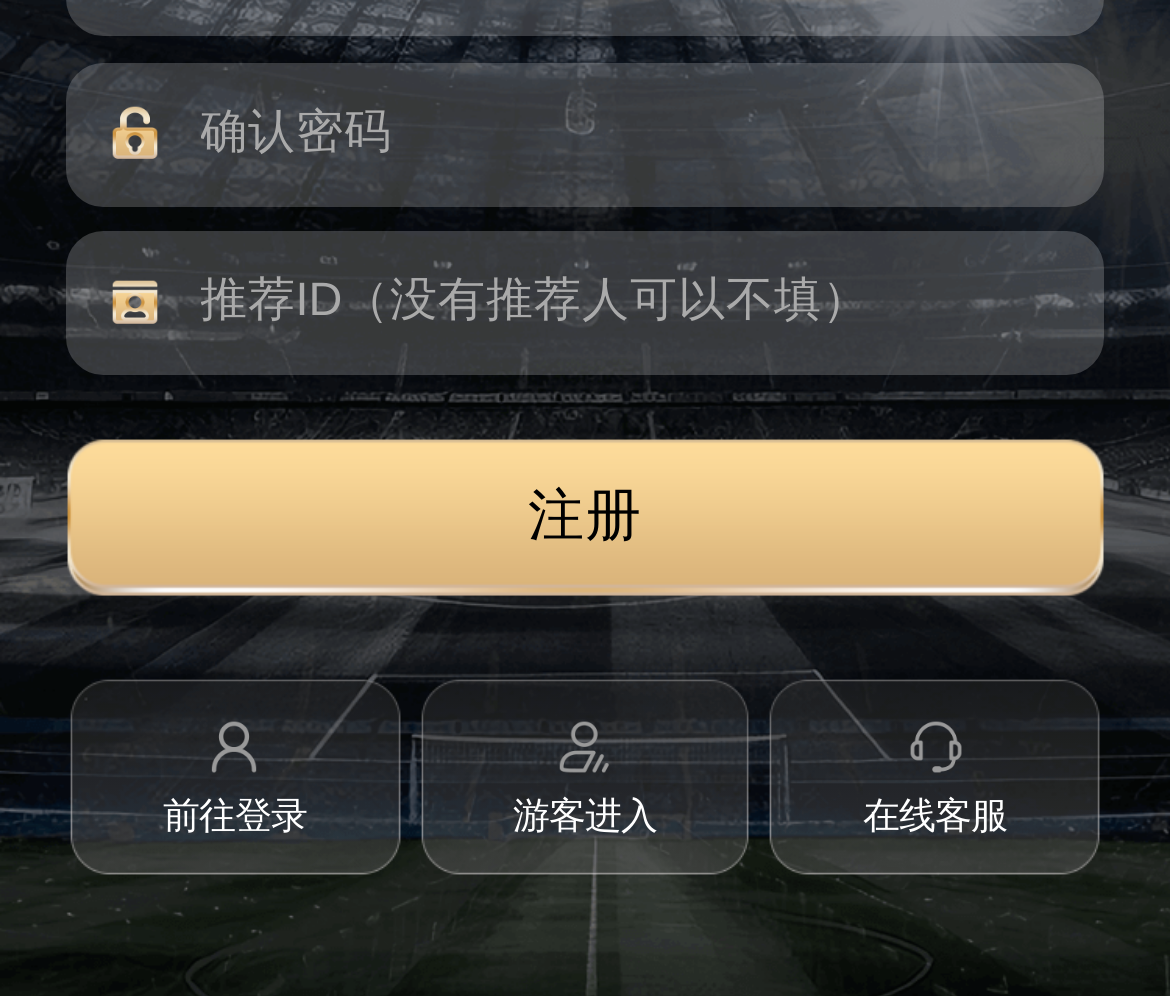Please determine the bounding box coordinates, formatted as (top-left x, top-left y, bottom-right x, bottom-right y), with all values as floating point numbers between 0 and 1. Identify the bounding box of the region described as: 注册

[0.056, 0.44, 0.944, 0.6]